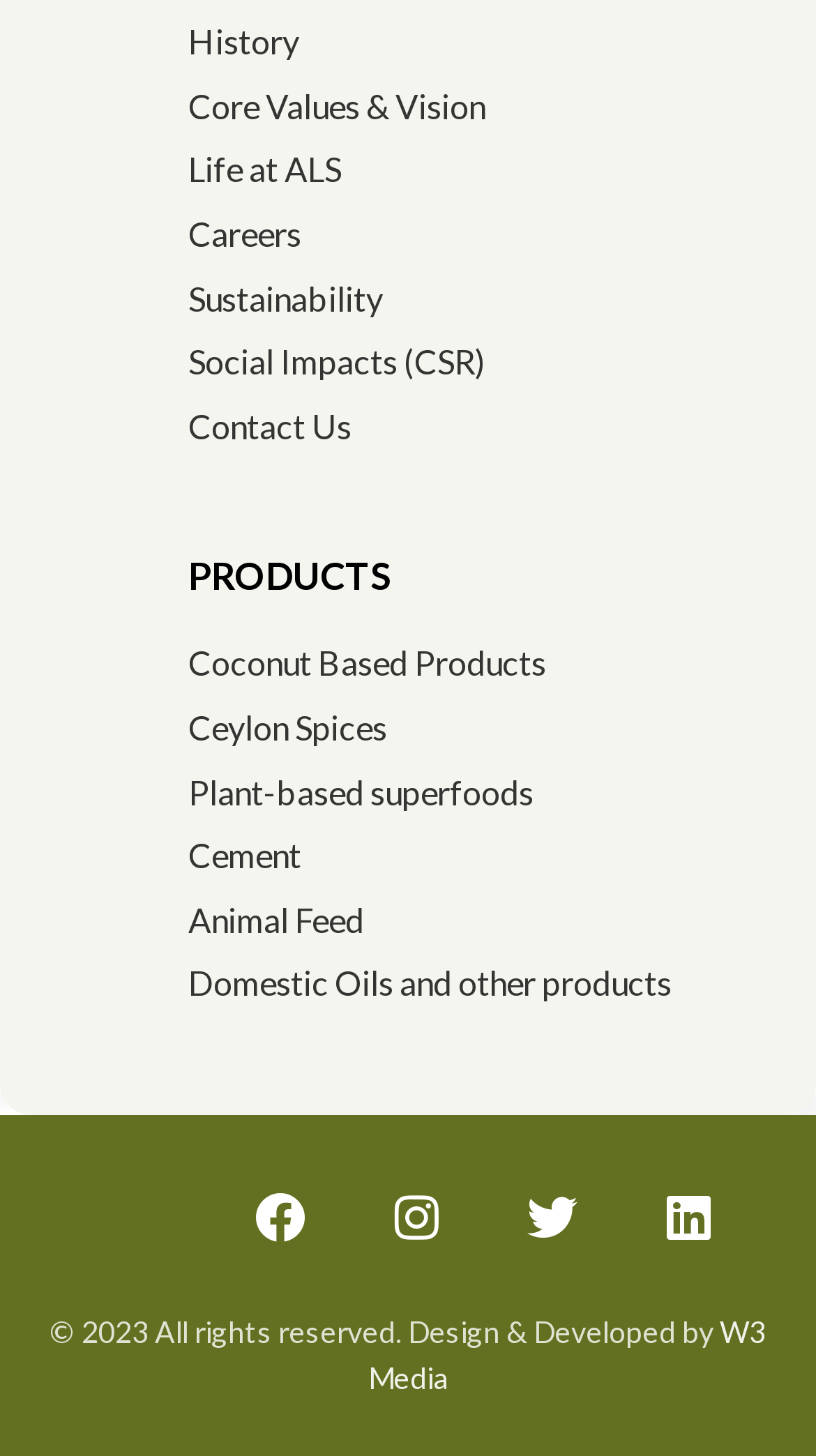Please locate the bounding box coordinates of the element's region that needs to be clicked to follow the instruction: "Follow on Facebook". The bounding box coordinates should be provided as four float numbers between 0 and 1, i.e., [left, top, right, bottom].

[0.282, 0.802, 0.405, 0.871]